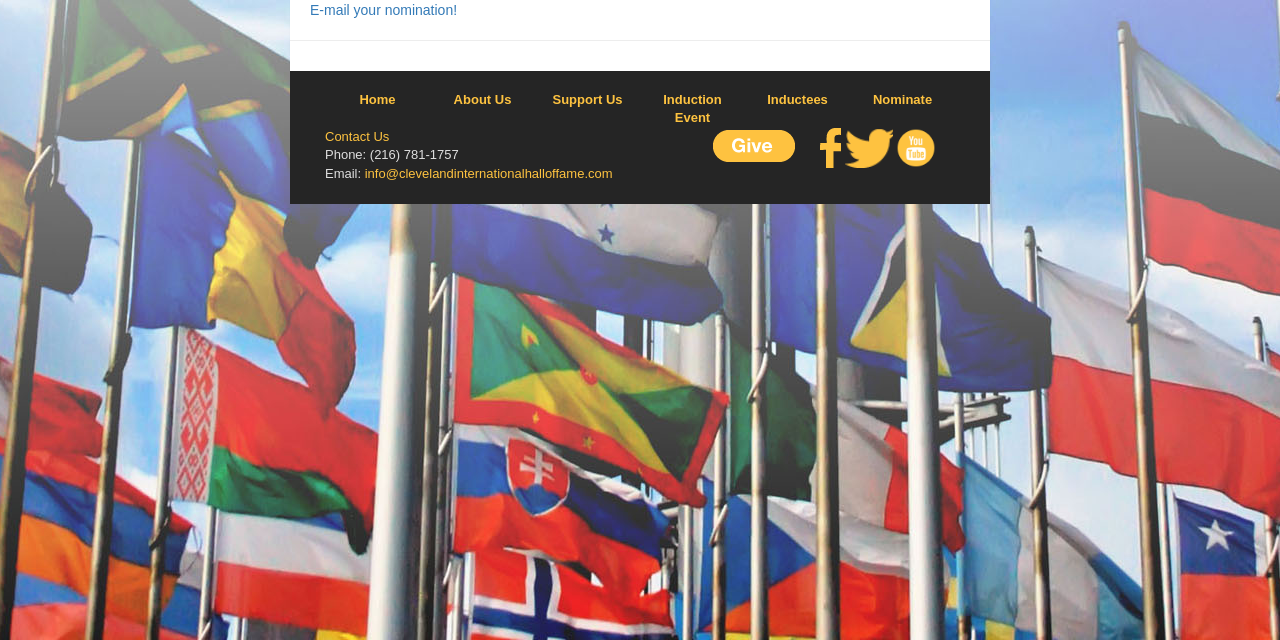Find and provide the bounding box coordinates for the UI element described here: "Inductees". The coordinates should be given as four float numbers between 0 and 1: [left, top, right, bottom].

[0.582, 0.142, 0.664, 0.171]